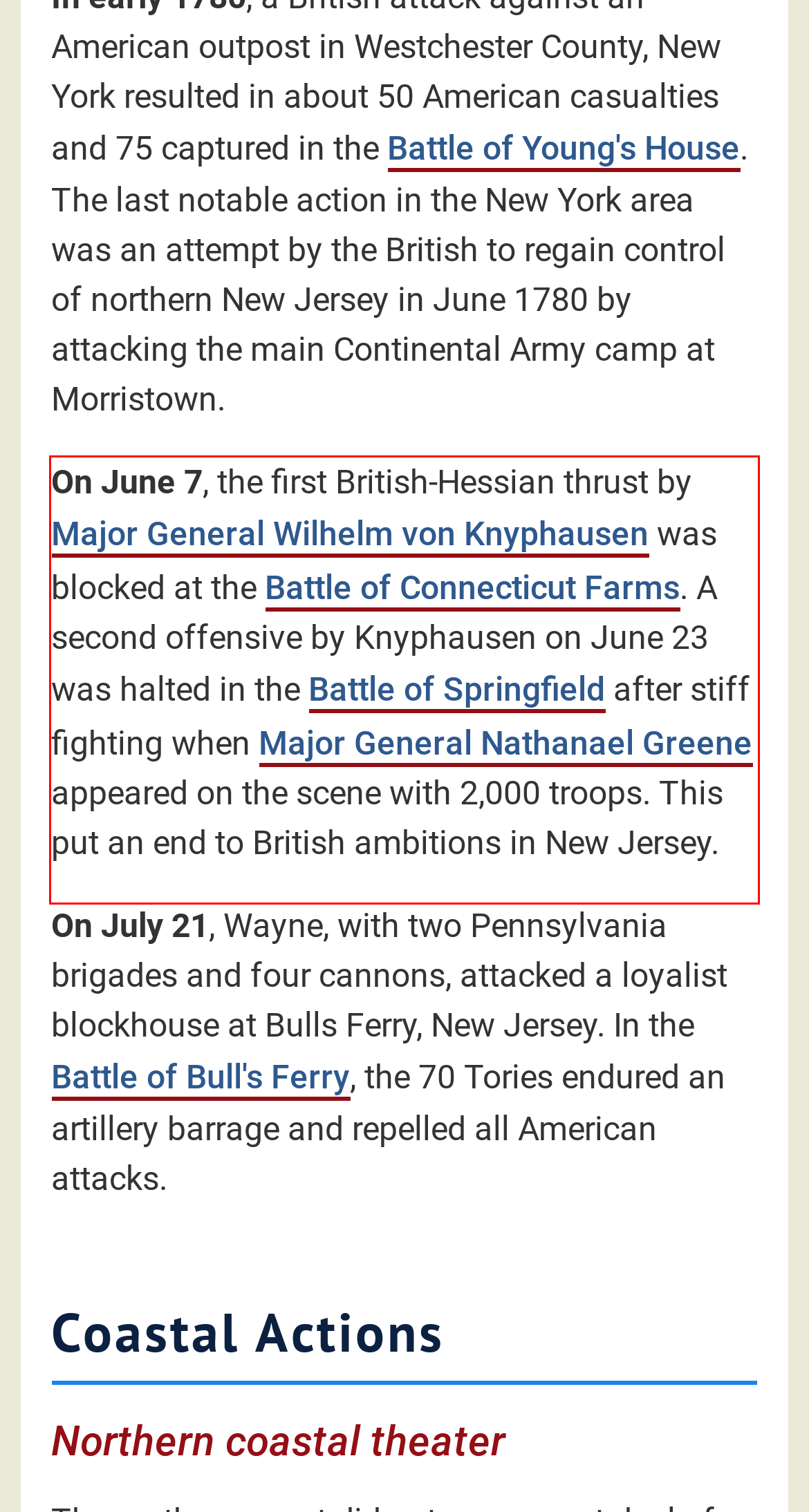Please extract the text content within the red bounding box on the webpage screenshot using OCR.

On June 7, the first British-Hessian thrust by Major General Wilhelm von Knyphausen was blocked at the Battle of Connecticut Farms. A second offensive by Knyphausen on June 23 was halted in the Battle of Springfield after stiff fighting when Major General Nathanael Greene appeared on the scene with 2,000 troops. This put an end to British ambitions in New Jersey.